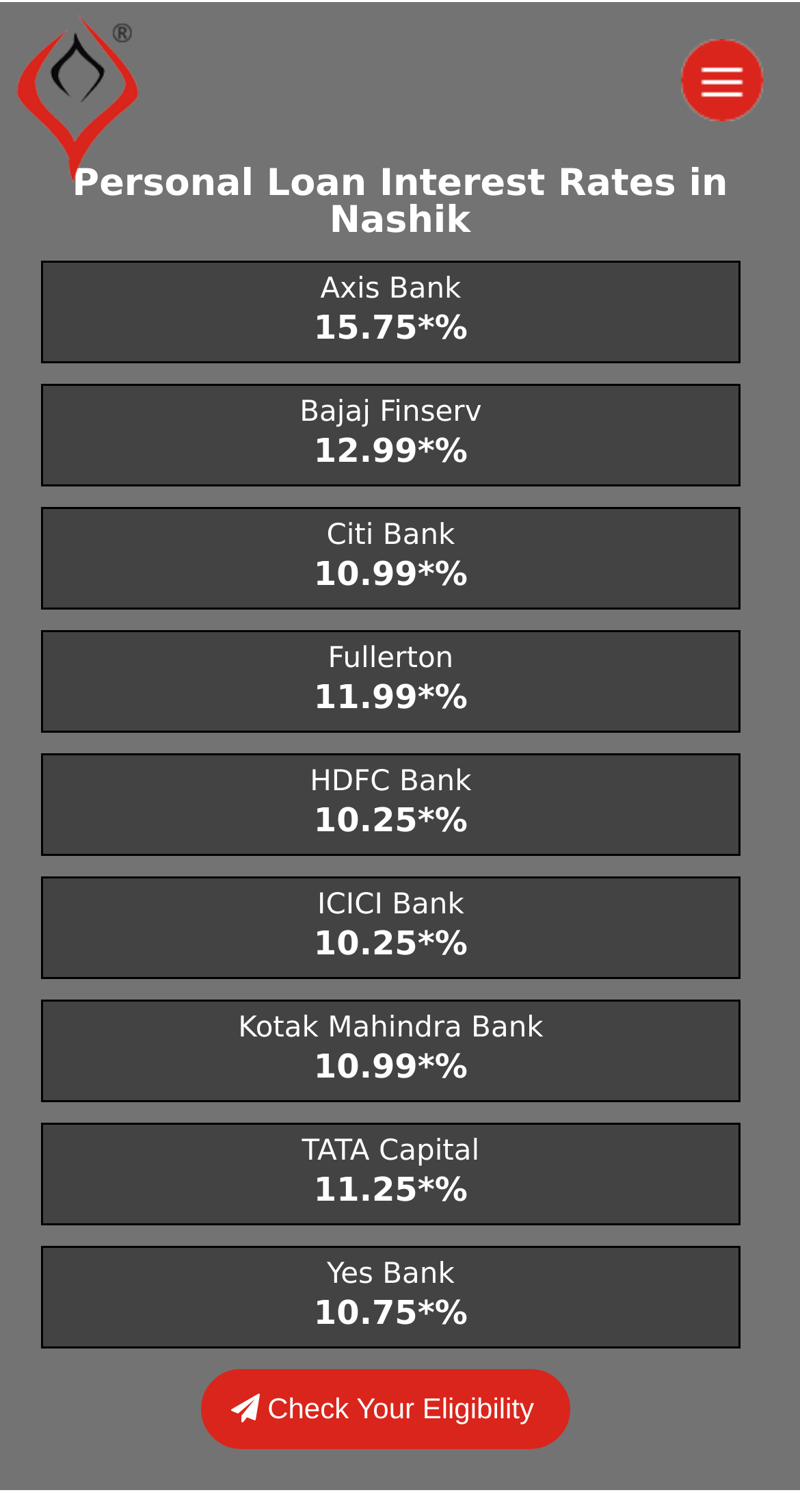Please specify the bounding box coordinates of the clickable section necessary to execute the following command: "Check your loan eligibility".

[0.25, 0.918, 0.714, 0.943]